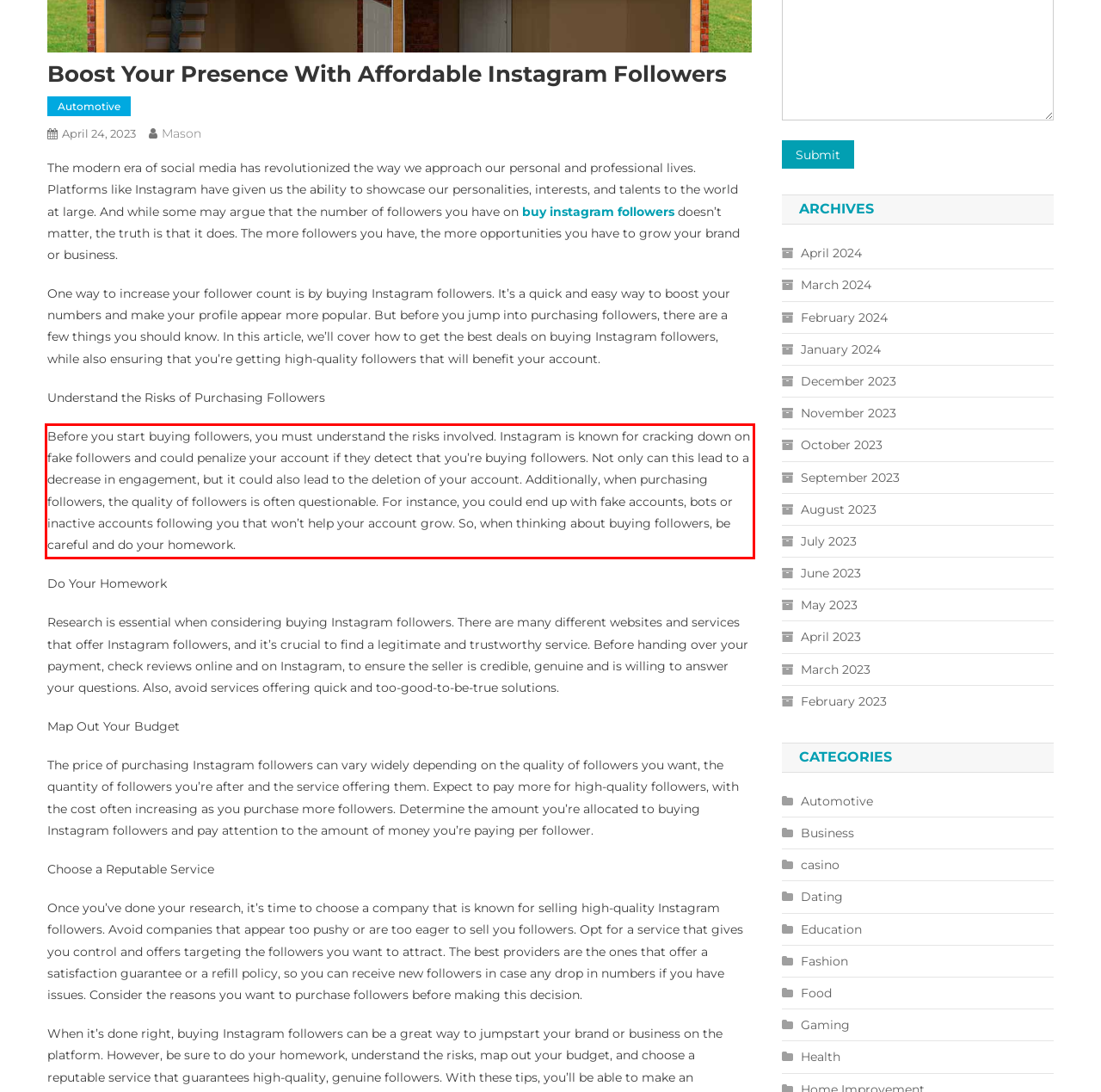Please look at the webpage screenshot and extract the text enclosed by the red bounding box.

Before you start buying followers, you must understand the risks involved. Instagram is known for cracking down on fake followers and could penalize your account if they detect that you’re buying followers. Not only can this lead to a decrease in engagement, but it could also lead to the deletion of your account. Additionally, when purchasing followers, the quality of followers is often questionable. For instance, you could end up with fake accounts, bots or inactive accounts following you that won’t help your account grow. So, when thinking about buying followers, be careful and do your homework.